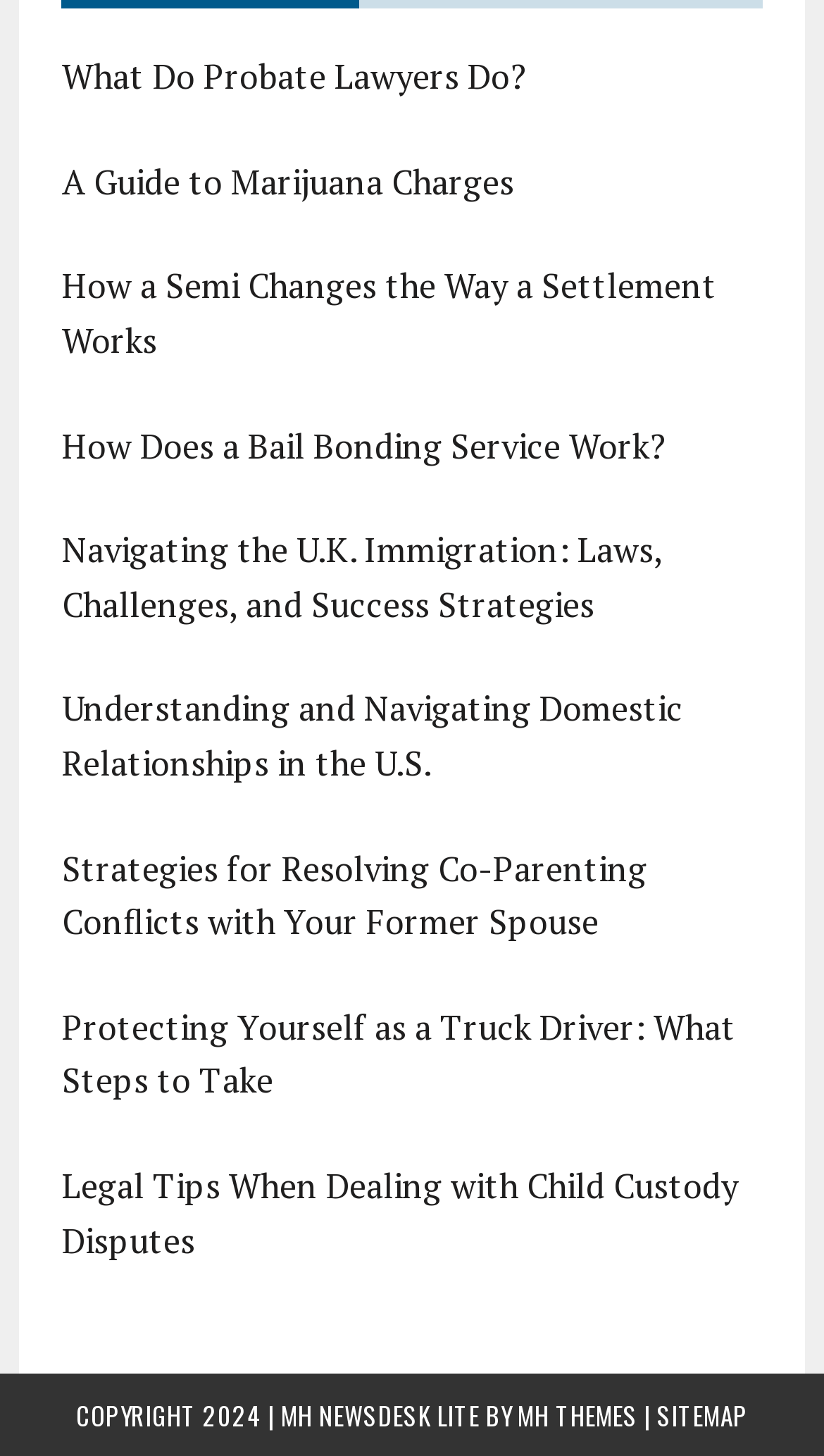Provide the bounding box for the UI element matching this description: "Sitemap".

[0.797, 0.96, 0.908, 0.984]